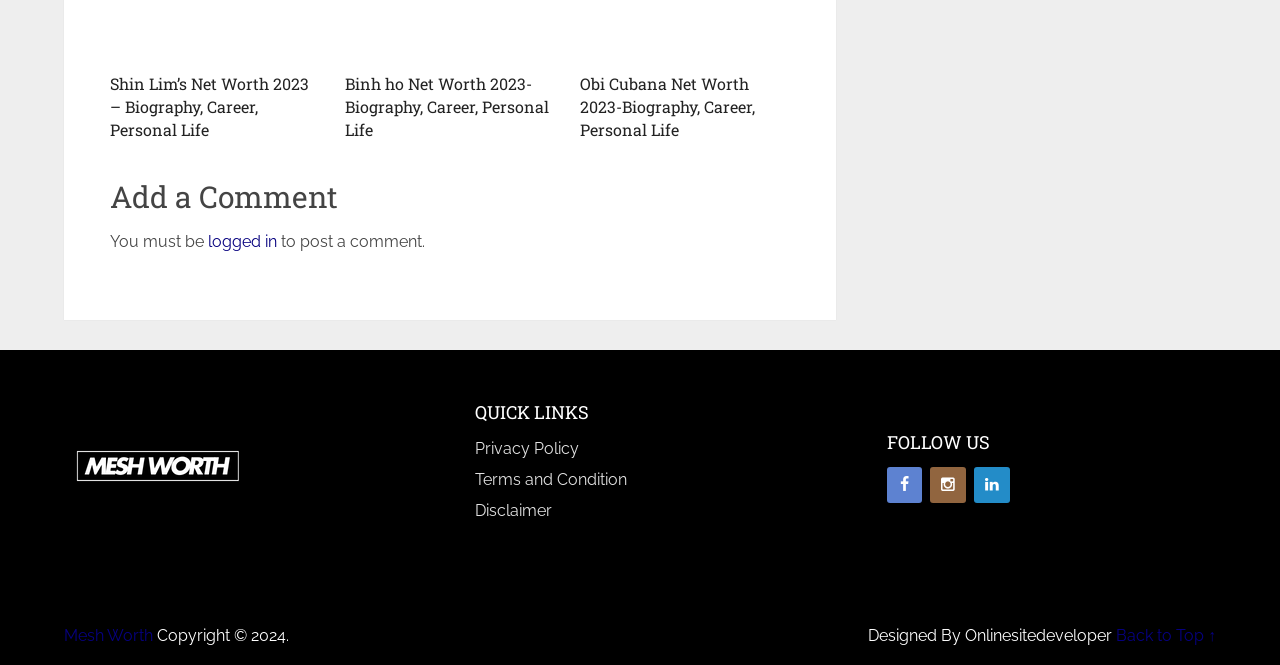Can you find the bounding box coordinates for the element that needs to be clicked to execute this instruction: "Click the 'Springridge Church' link"? The coordinates should be given as four float numbers between 0 and 1, i.e., [left, top, right, bottom].

None